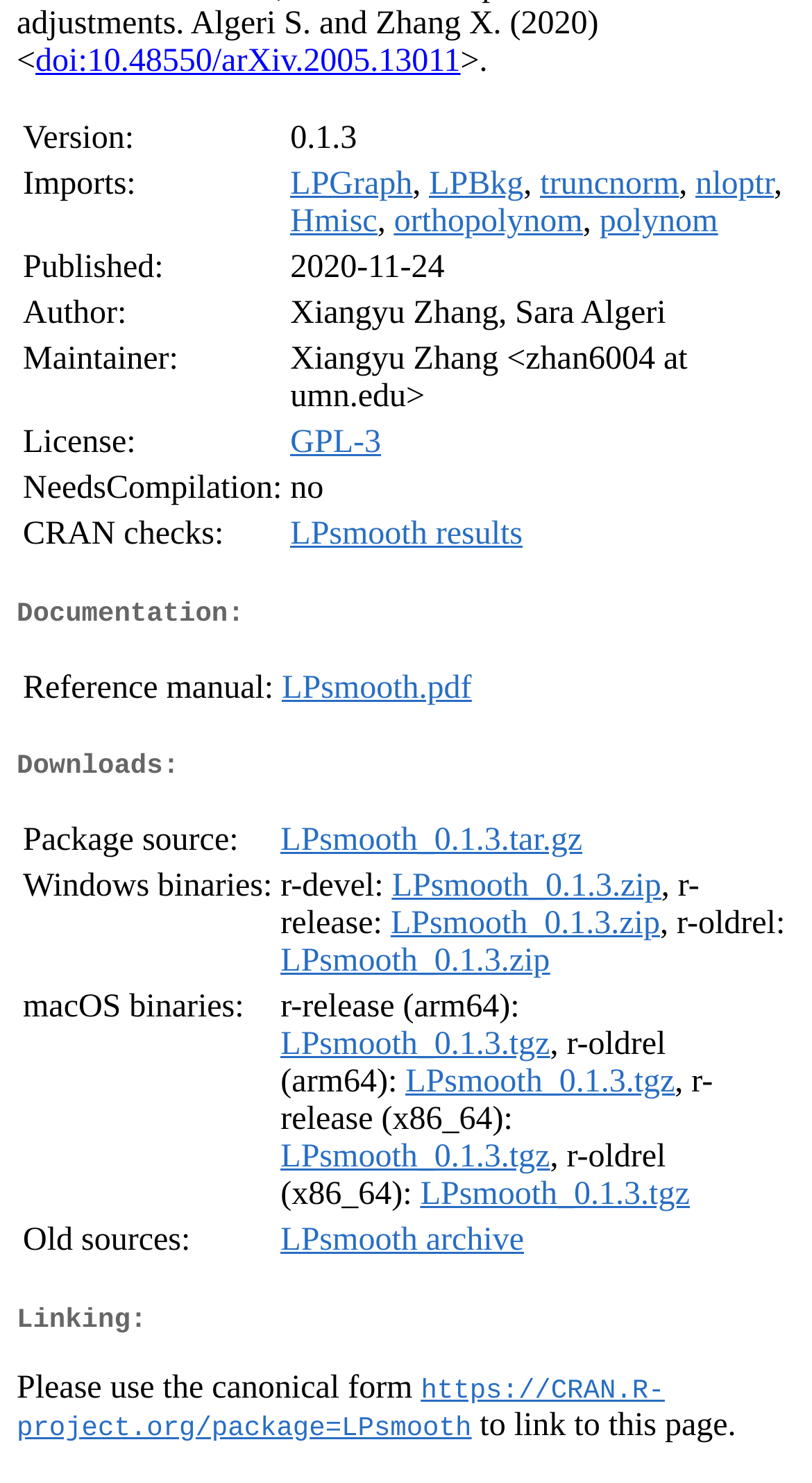Determine the bounding box coordinates of the UI element that matches the following description: "truncnorm". The coordinates should be four float numbers between 0 and 1 in the format [left, top, right, bottom].

[0.665, 0.116, 0.836, 0.139]